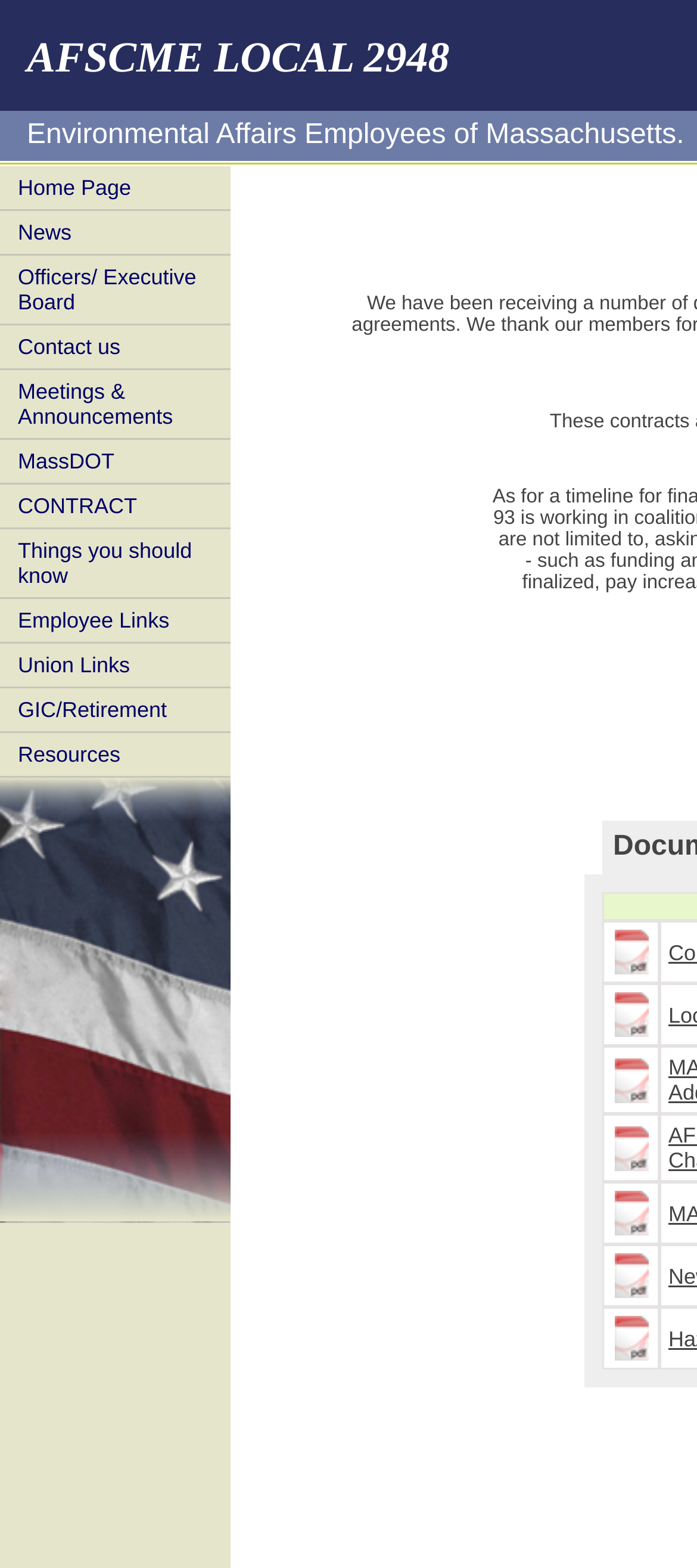Find the bounding box coordinates for the UI element that matches this description: "Meetings & Announcements".

[0.0, 0.236, 0.331, 0.281]